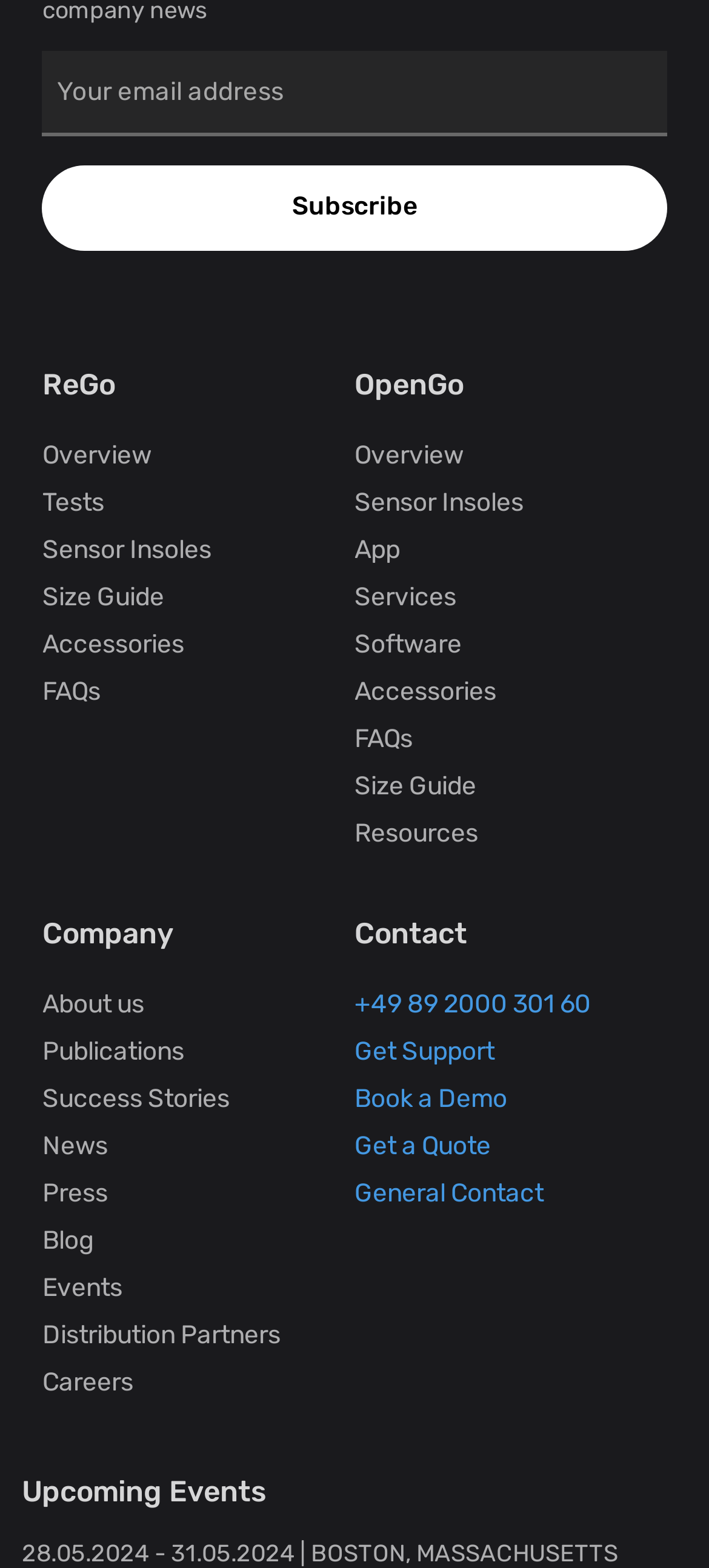Can you look at the image and give a comprehensive answer to the question:
What is the company name?

The company name is 'ReGo' which is mentioned in the static text element with the bounding box coordinates [0.06, 0.234, 0.163, 0.256]